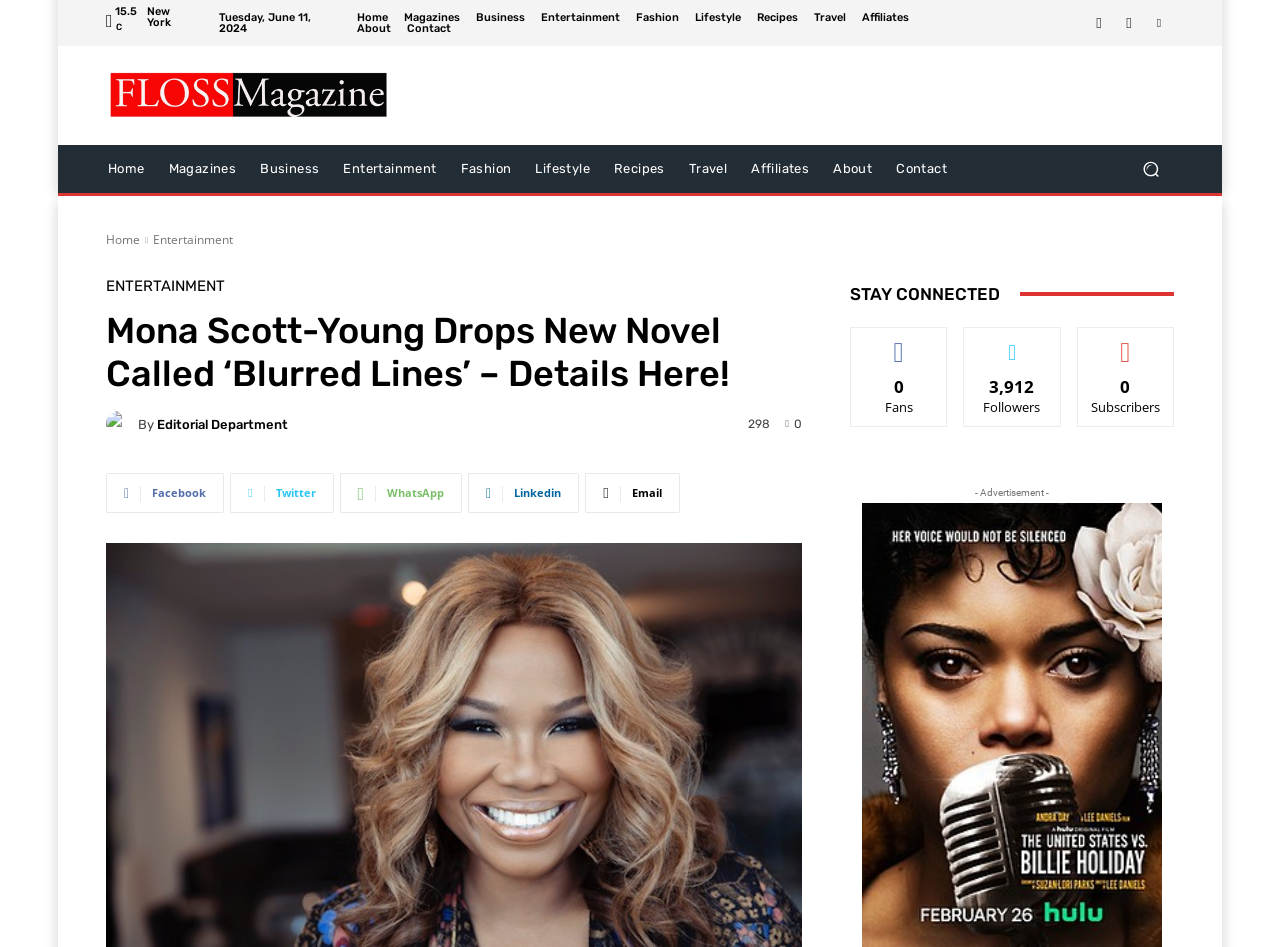Find the bounding box coordinates for the area that should be clicked to accomplish the instruction: "Read about Mona Scott-Young's new novel".

[0.083, 0.326, 0.627, 0.417]